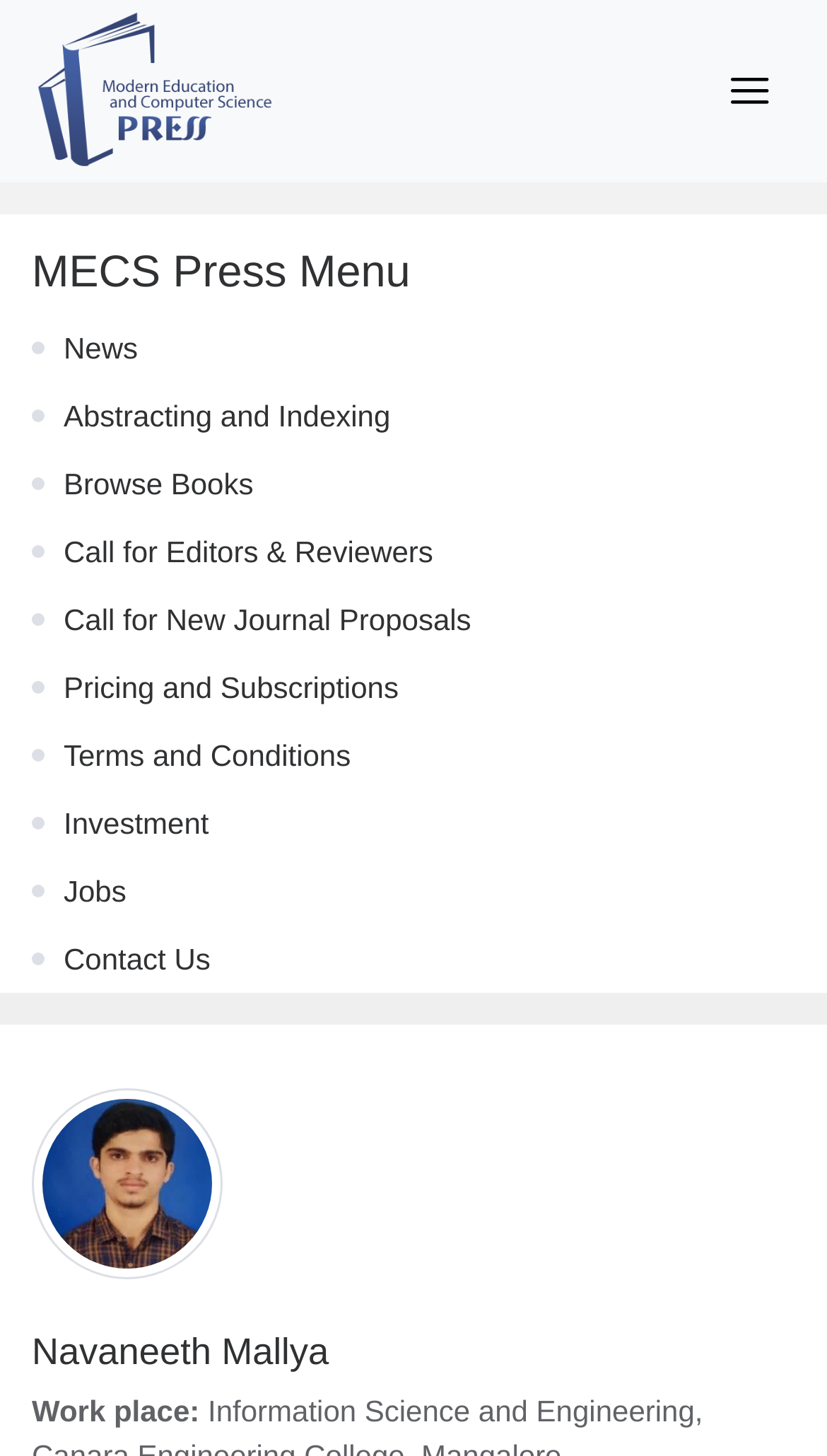Identify the bounding box coordinates of the specific part of the webpage to click to complete this instruction: "Browse books".

[0.077, 0.321, 0.306, 0.344]